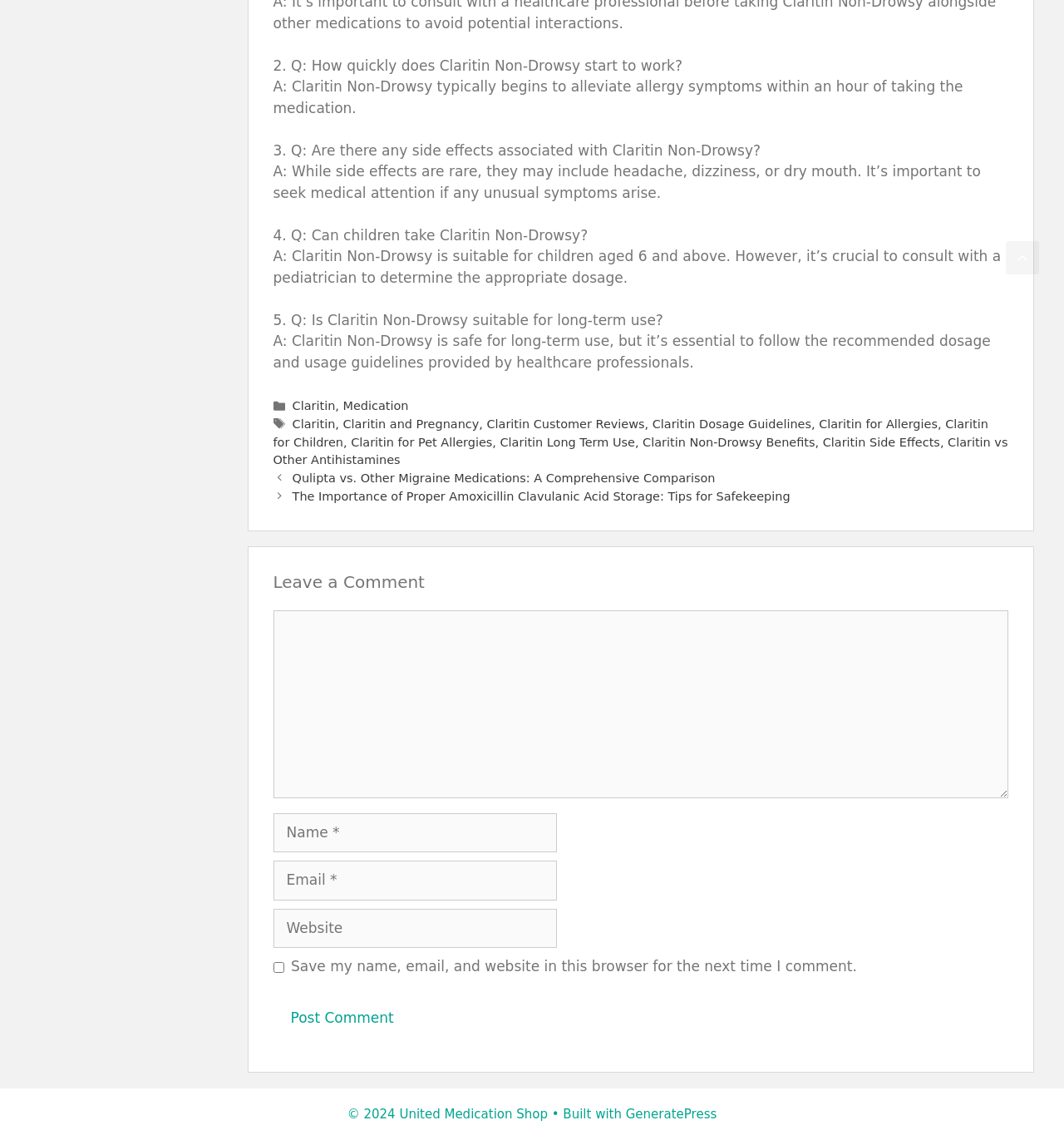Identify the bounding box coordinates for the element that needs to be clicked to fulfill this instruction: "Click on the 'Claritin Non-Drowsy Benefits' link". Provide the coordinates in the format of four float numbers between 0 and 1: [left, top, right, bottom].

[0.604, 0.382, 0.766, 0.394]